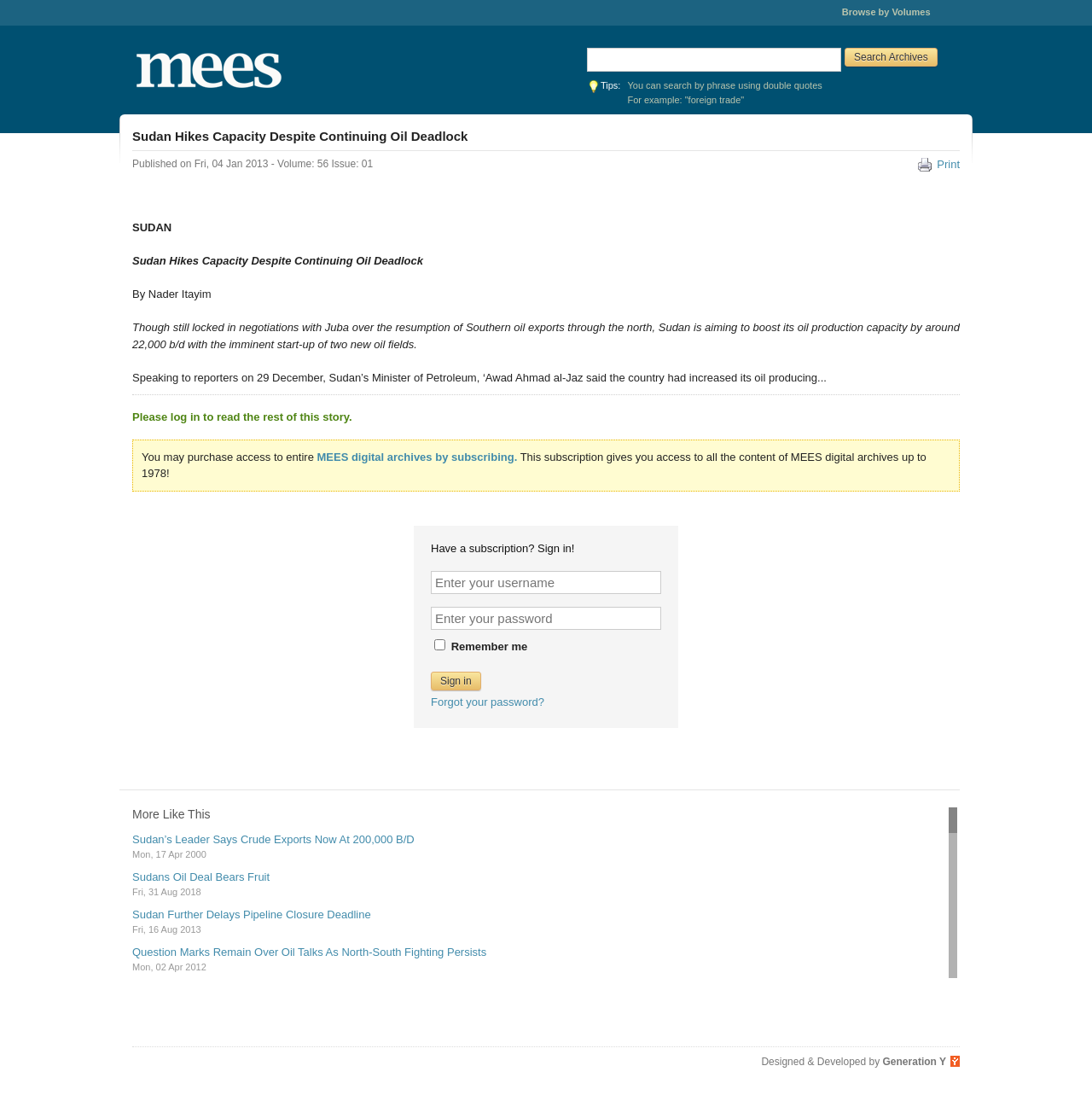Given the element description "Sudans Oil Deal Bears Fruit" in the screenshot, predict the bounding box coordinates of that UI element.

[0.121, 0.795, 0.247, 0.807]